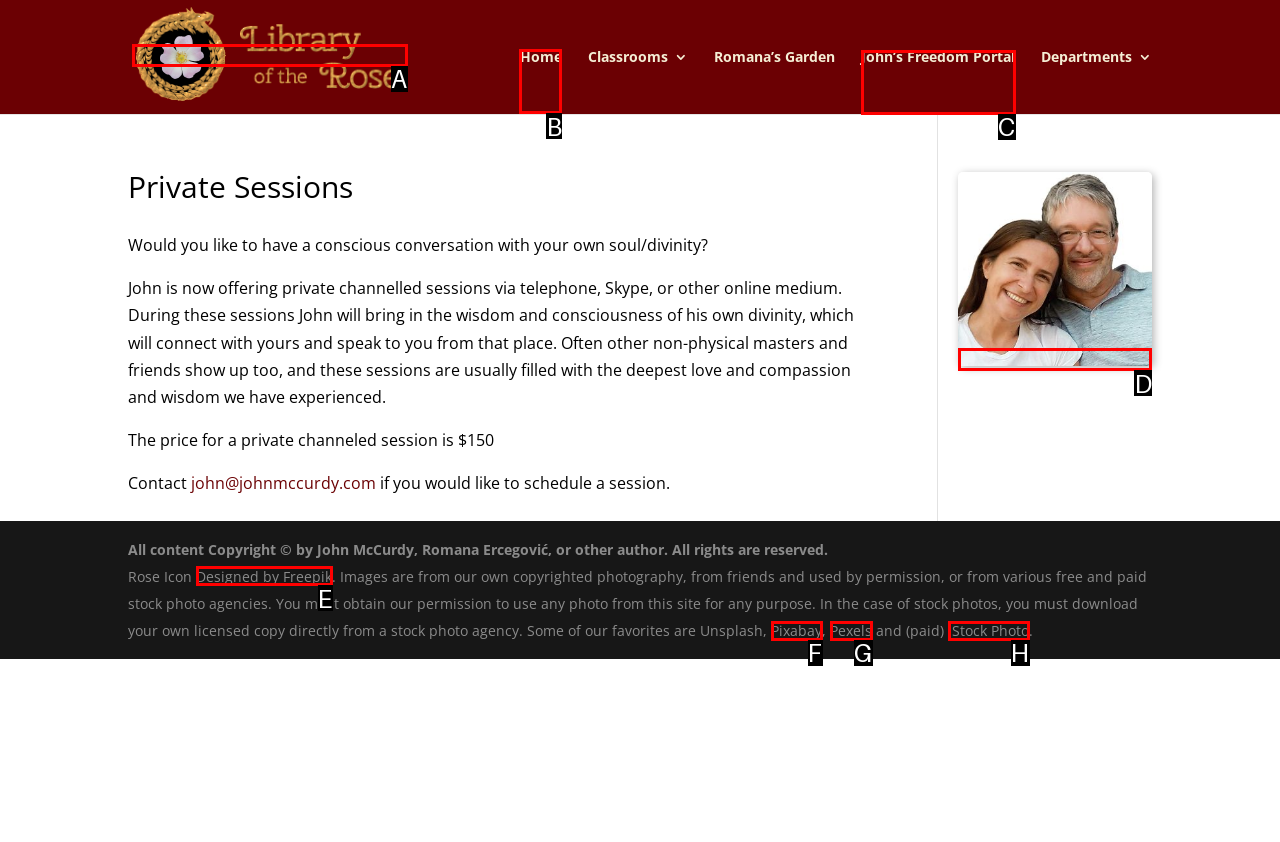Select the appropriate letter to fulfill the given instruction: Click on the 'Home' link
Provide the letter of the correct option directly.

B